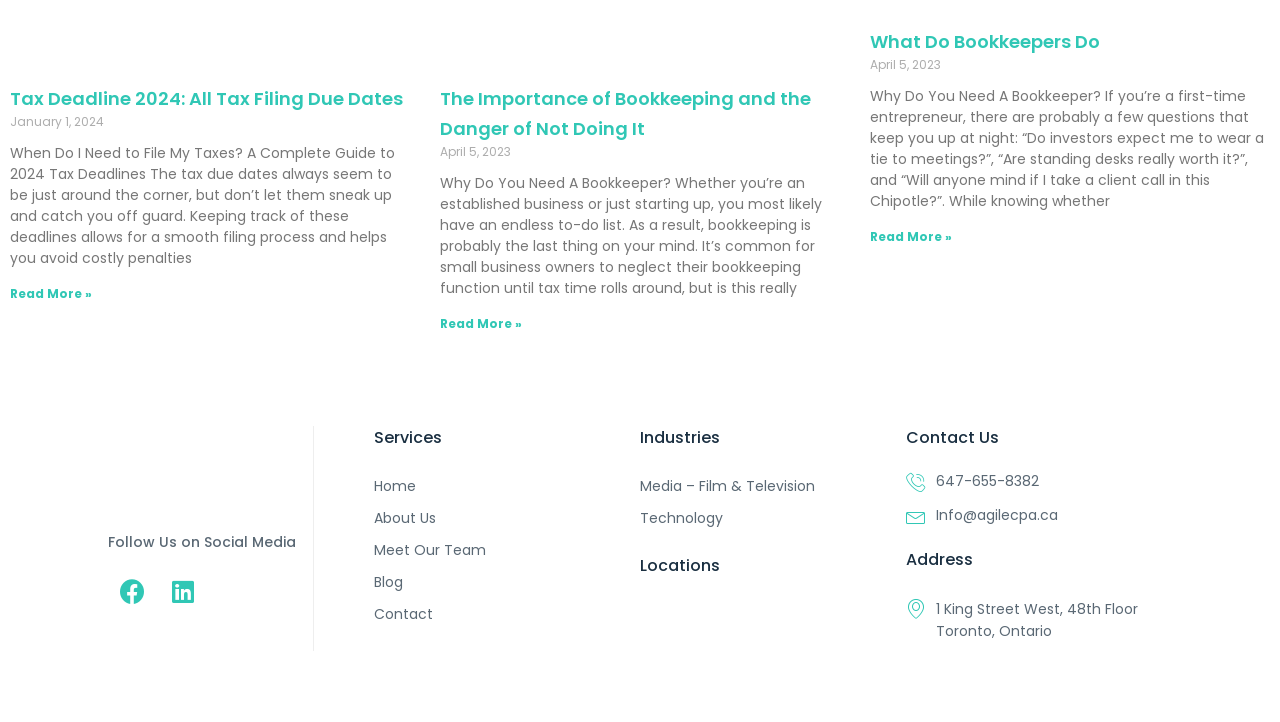What is the importance of bookkeeping?
Answer the question with detailed information derived from the image.

The second article on the webpage has a heading 'The Importance of Bookkeeping and the Danger of Not Doing It' and a static text '... helps you avoid costly penalties', which implies that one of the importance of bookkeeping is to avoid penalties.